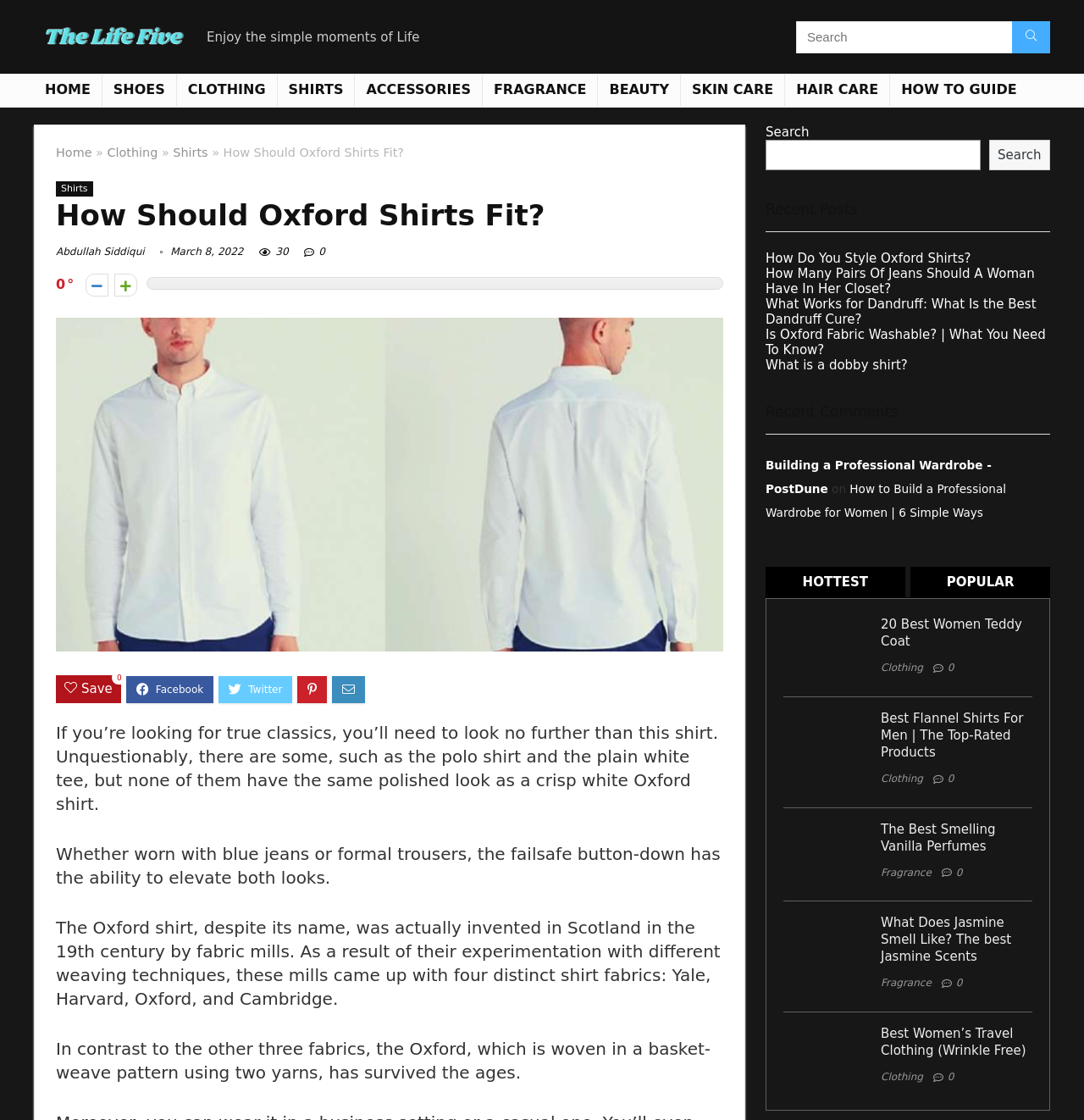What is the category of the link 'Shirts'?
Refer to the image and provide a thorough answer to the question.

The category of the link 'Shirts' can be determined by looking at the link 'Clothing' which is located above the link 'Shirts' in the navigation menu.